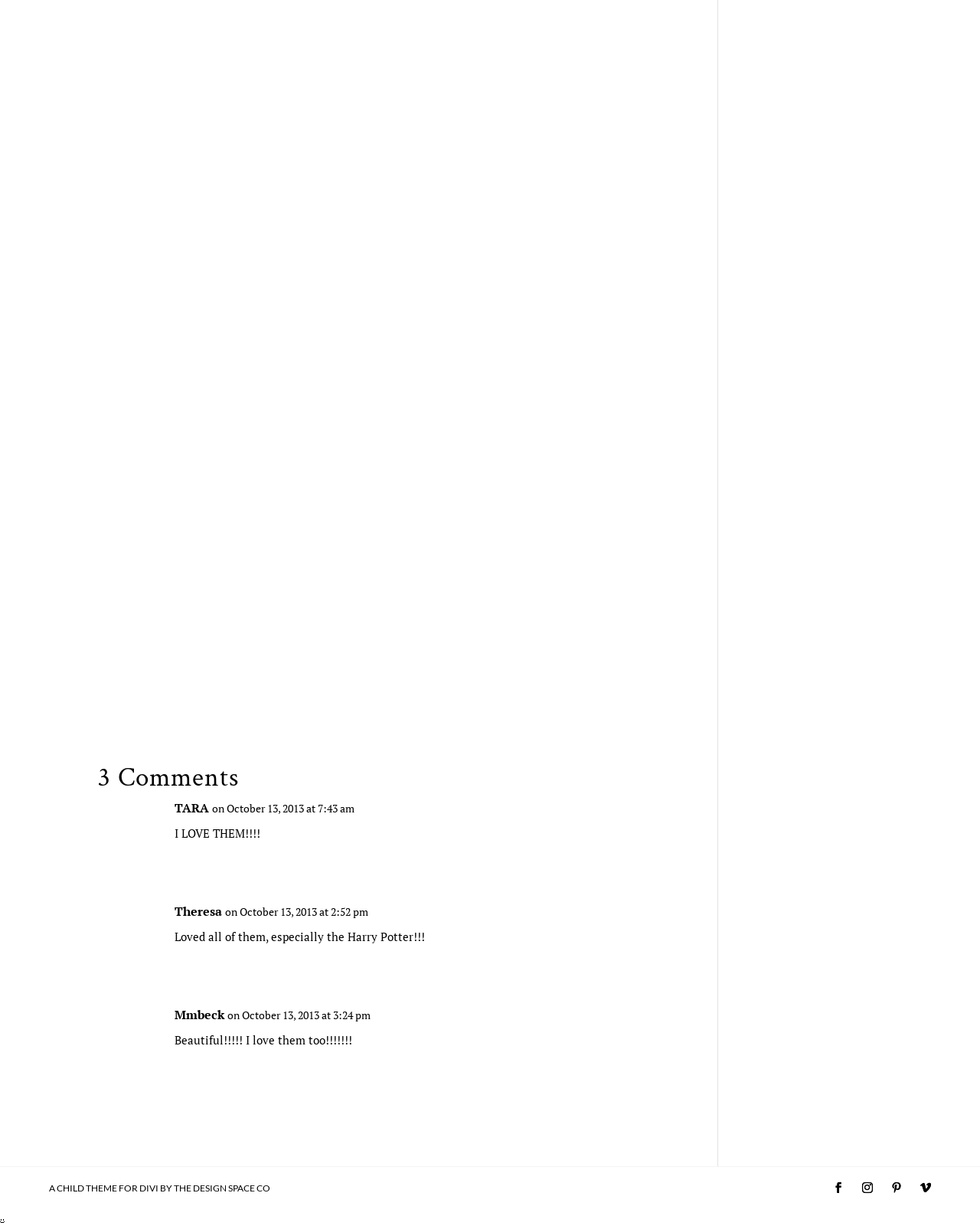What is the number of comments?
Please utilize the information in the image to give a detailed response to the question.

The number of comments is indicated by the heading '3 Comments' at the top of the webpage.